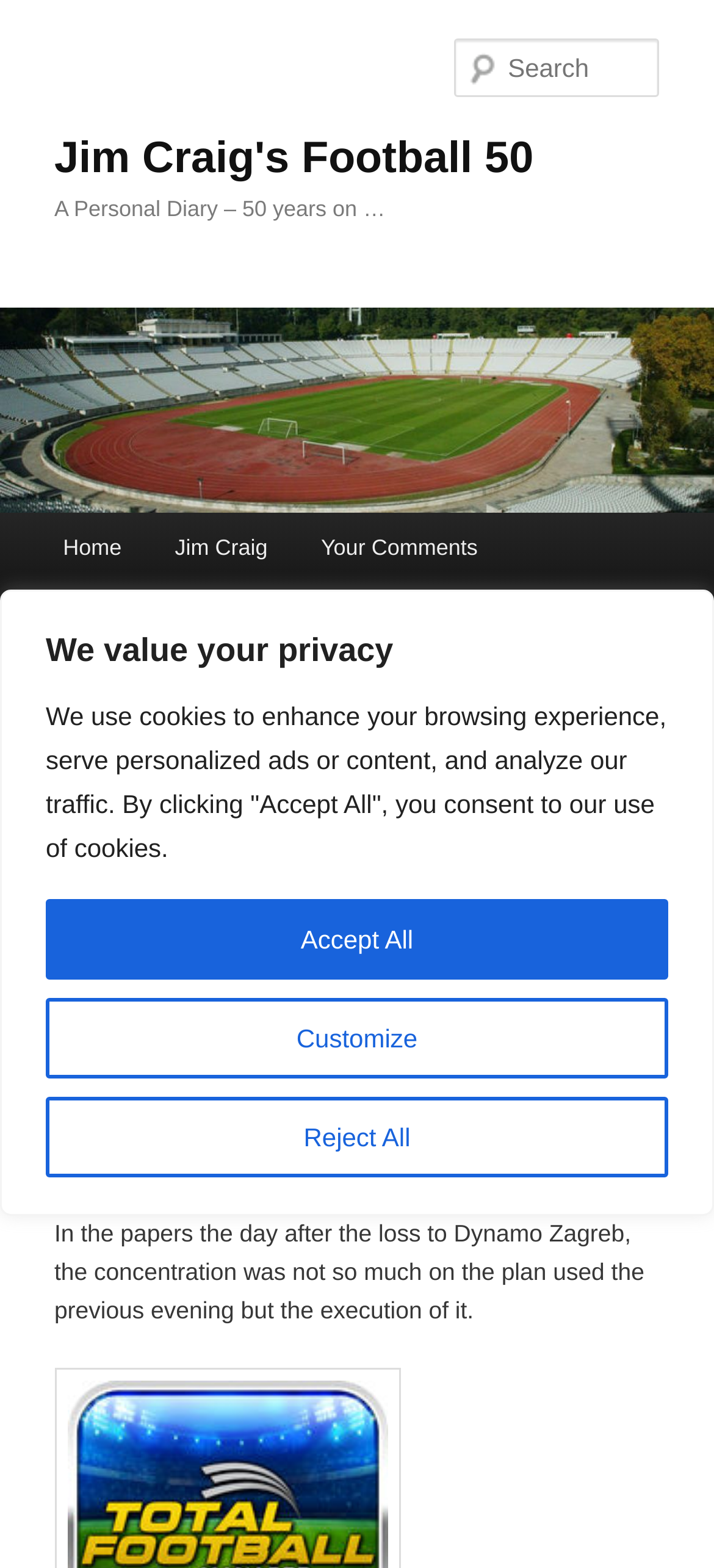Find the bounding box coordinates of the element to click in order to complete the given instruction: "Search for something."

[0.637, 0.025, 0.924, 0.062]